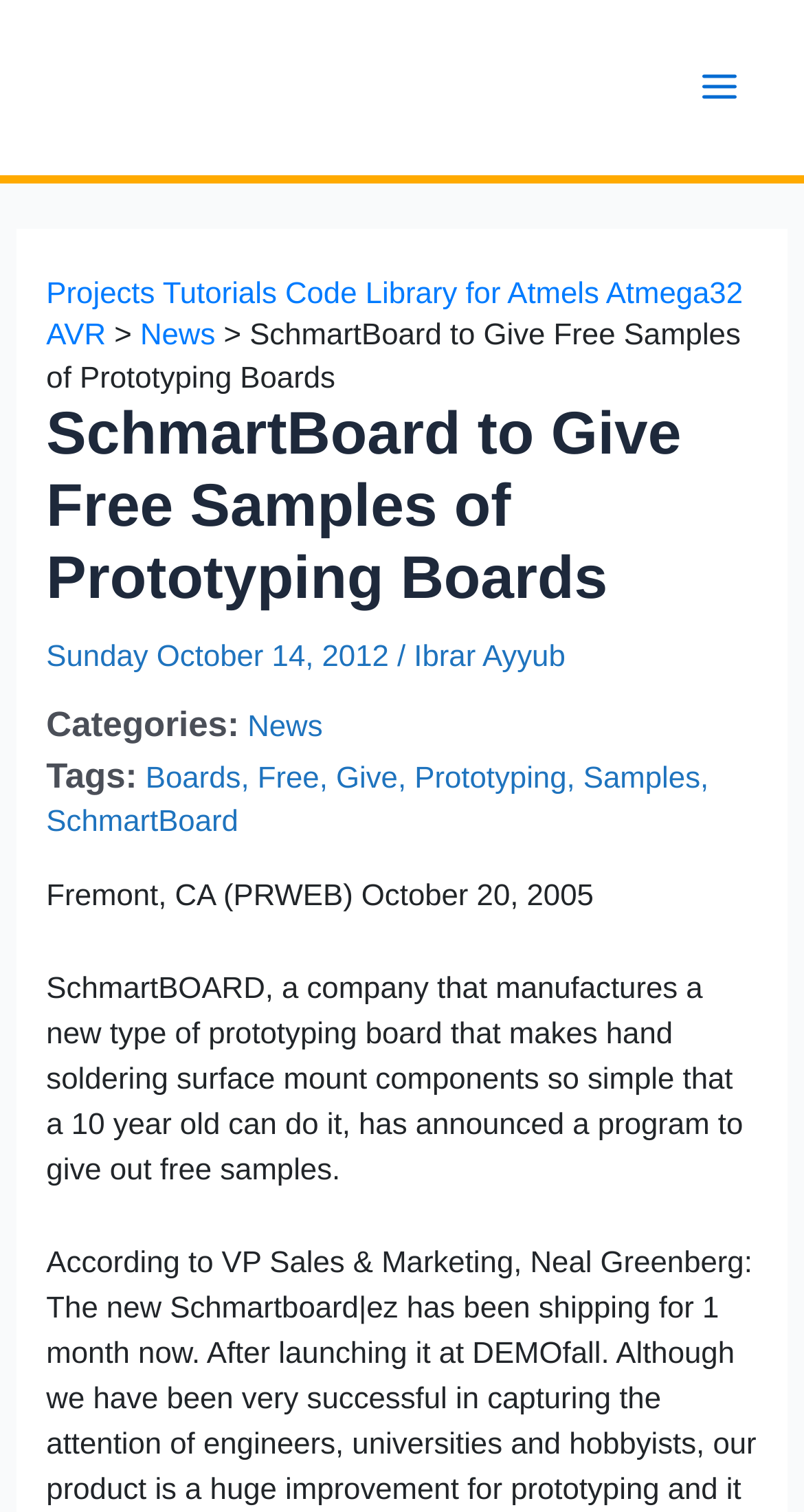Answer the following query concisely with a single word or phrase:
What type of components can be soldered using SchmartBOARD?

Surface mount components